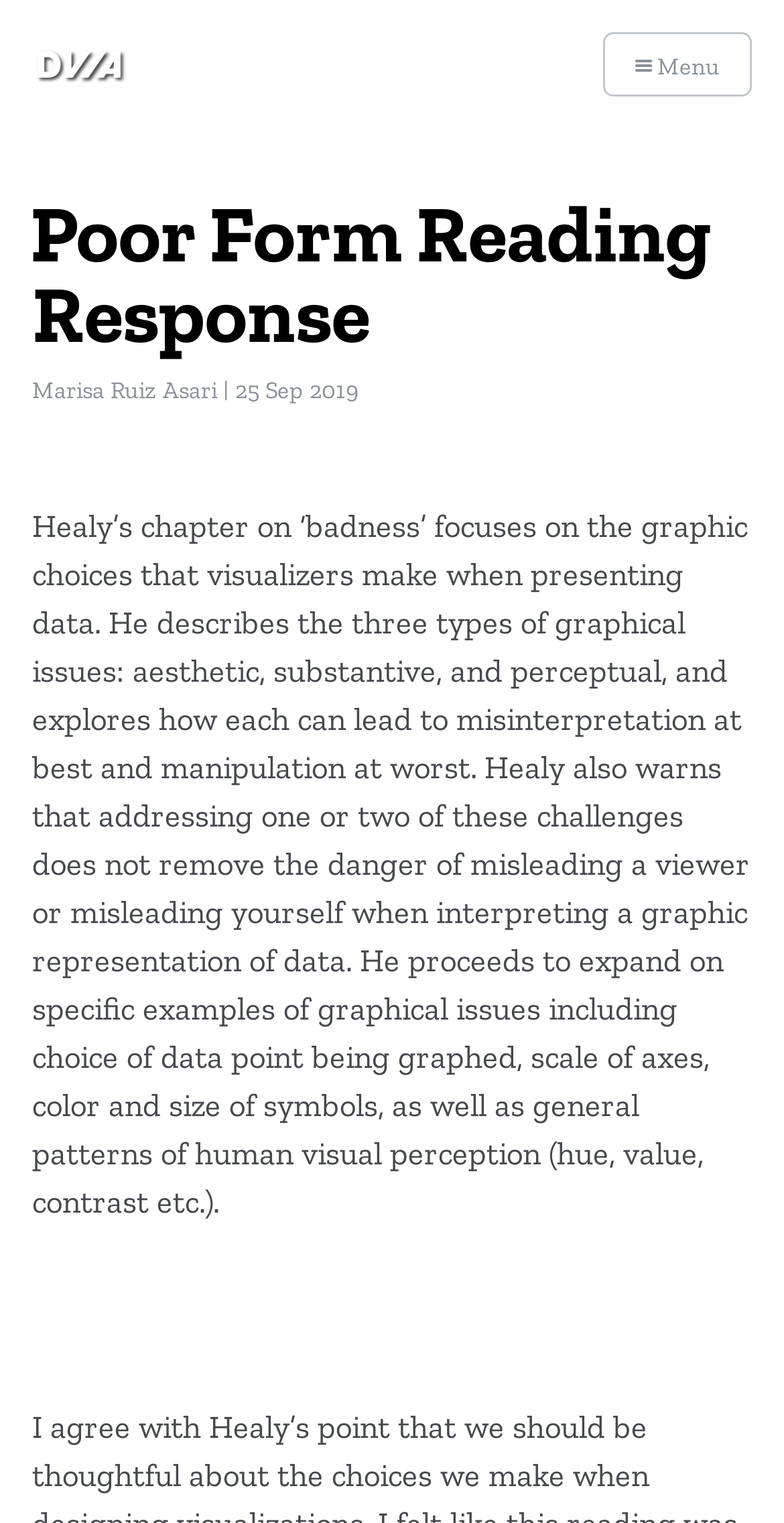Offer an extensive depiction of the webpage and its key elements.

The webpage is titled "Poor Form Reading Response" and features a blog logo at the top left corner. To the right of the logo is a heading with the same title, "Poor Form Reading Response". Below the heading, there is a link to the author's name, "Marisa Ruiz Asari", followed by a vertical line and a timestamp indicating the post was published on "25 Sep 2019".

At the top right corner, there is a menu icon represented by a three horizontal lines symbol. The main content of the webpage is a lengthy paragraph that discusses Healy's chapter on "badness" in data visualization, focusing on the graphical choices that visualizers make and the potential issues that can lead to misinterpretation or manipulation. The paragraph is positioned below the author's information and spans almost the entire width of the page.